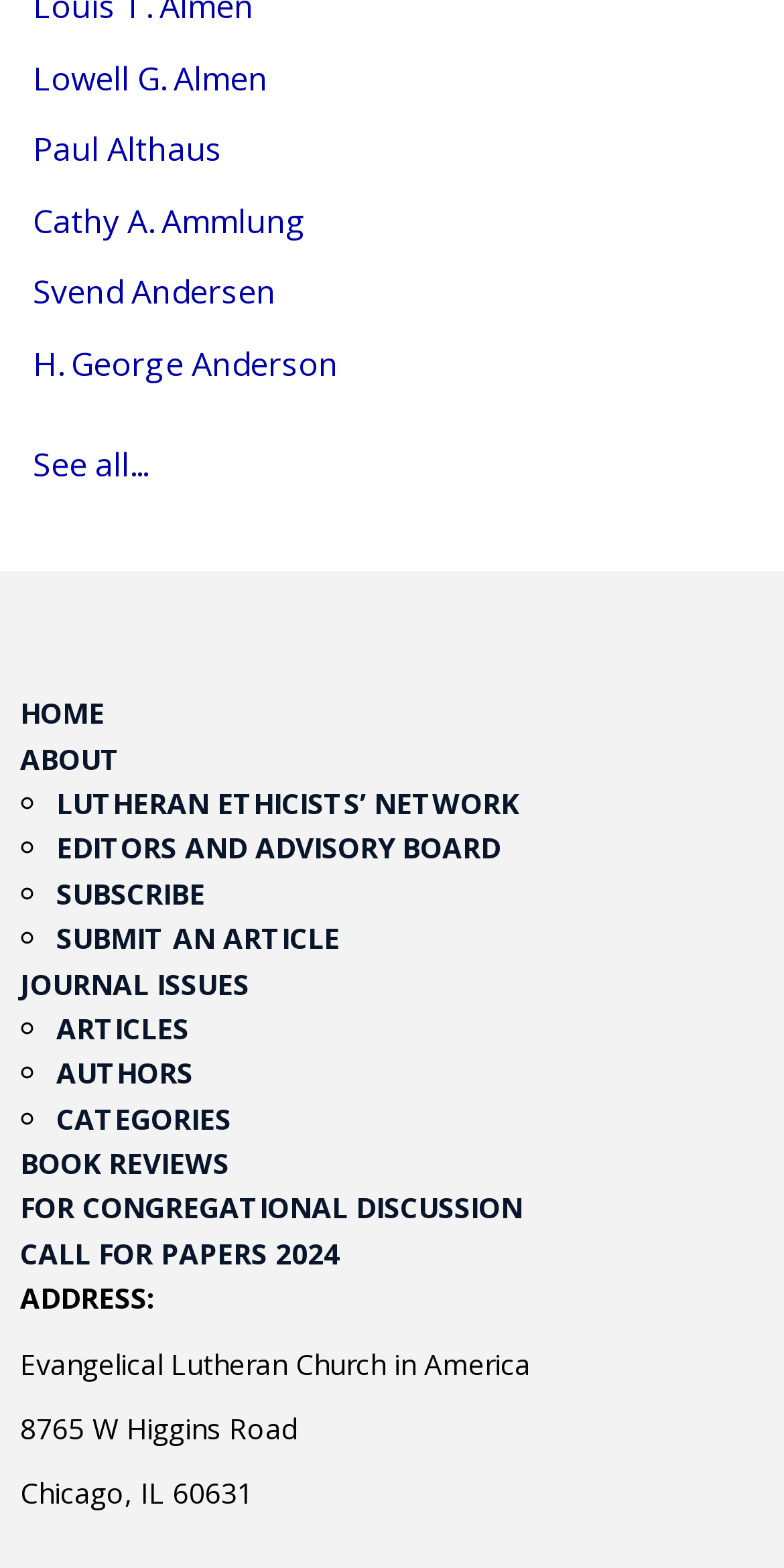How many links are there in the top section?
Refer to the image and provide a one-word or short phrase answer.

5